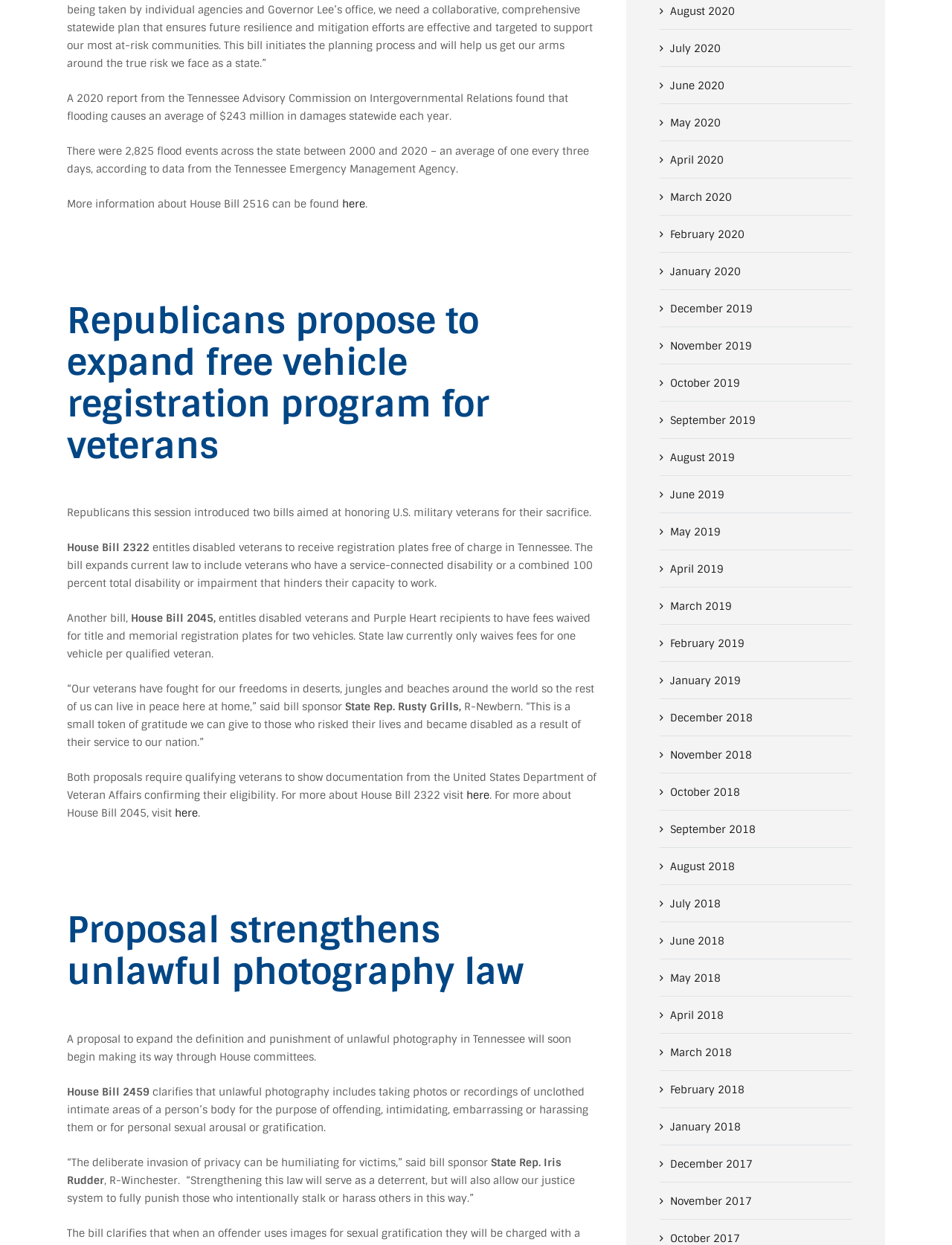How many vehicles can disabled veterans and Purple Heart recipients have fees waived for according to House Bill 2045?
Examine the screenshot and reply with a single word or phrase.

Two